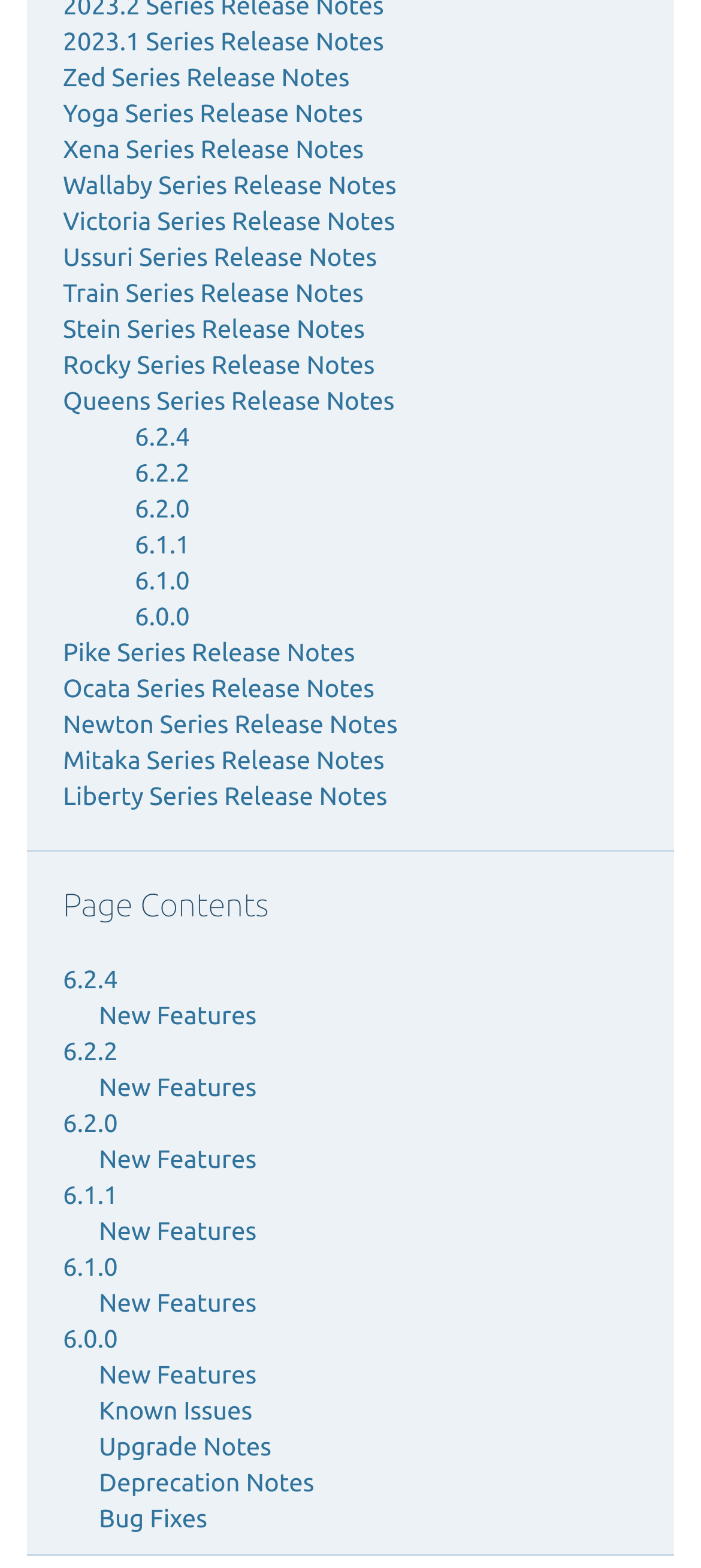Please look at the image and answer the question with a detailed explanation: How many links are there under 'Page Contents'?

I looked at the section under the 'Page Contents' heading and counted the number of links, starting from '6.2.4' to 'Deprecation Notes', and found 12 of them.